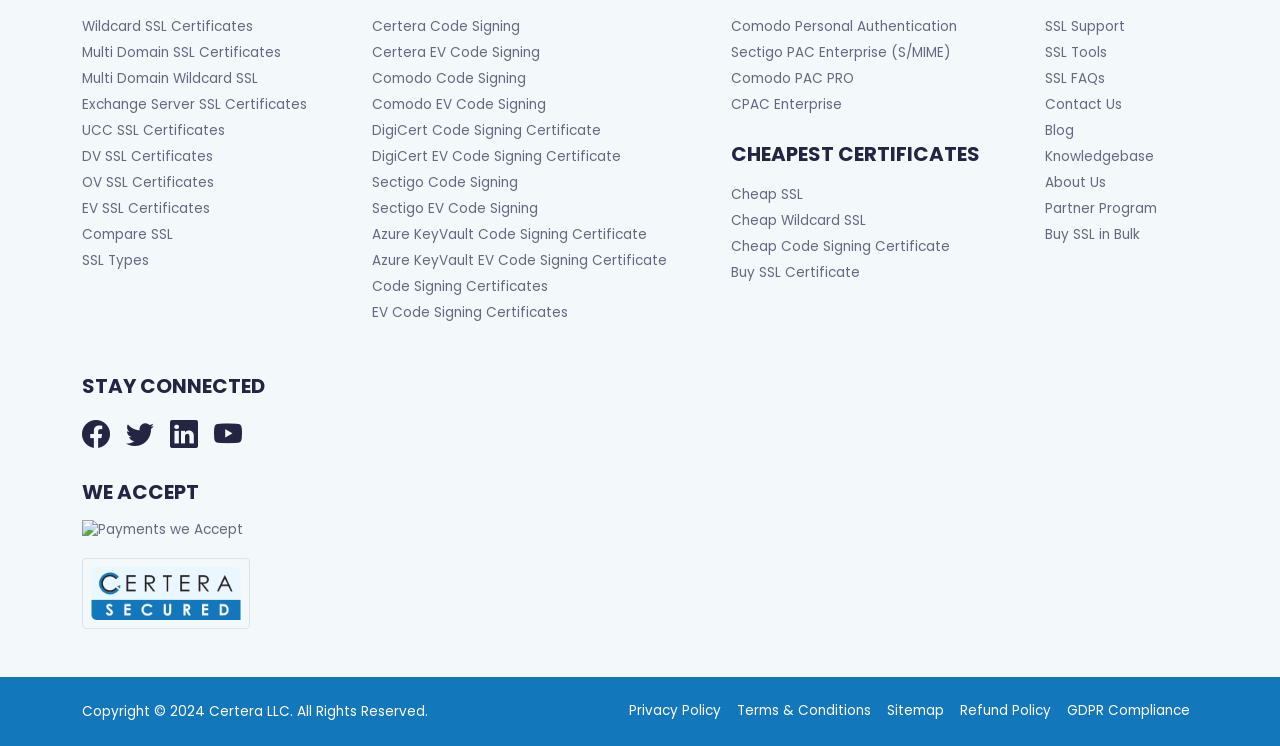Give a one-word or one-phrase response to the question:
What is the purpose of the 'CHEAPEST CERTIFICATES' section?

To provide affordable options